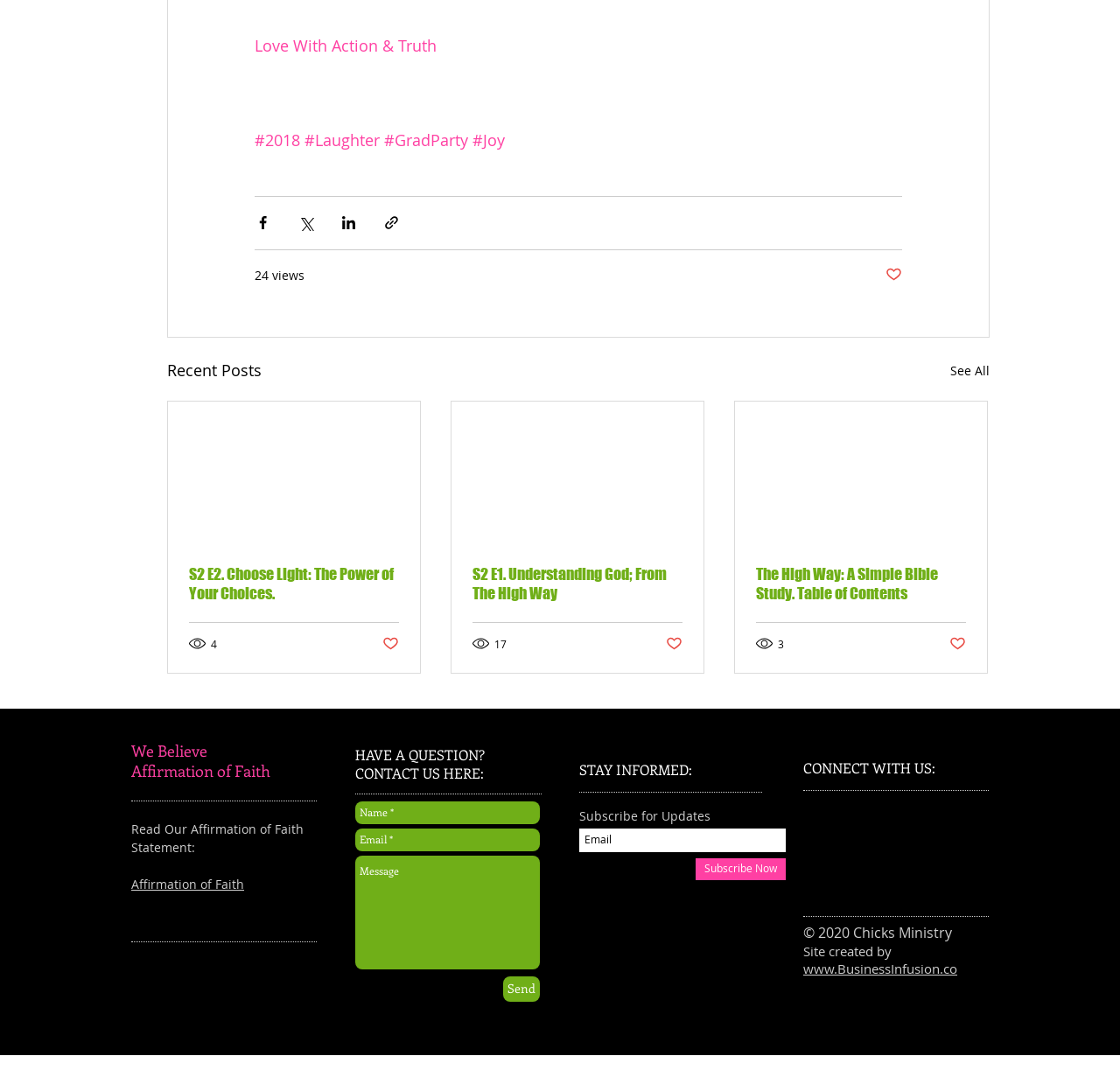What is the name of the ministry?
Refer to the image and provide a one-word or short phrase answer.

Chicks Ministry